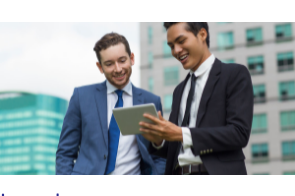Answer the question below using just one word or a short phrase: 
What is the mood conveyed by the expressions of the individuals?

Enthusiasm and camaraderie